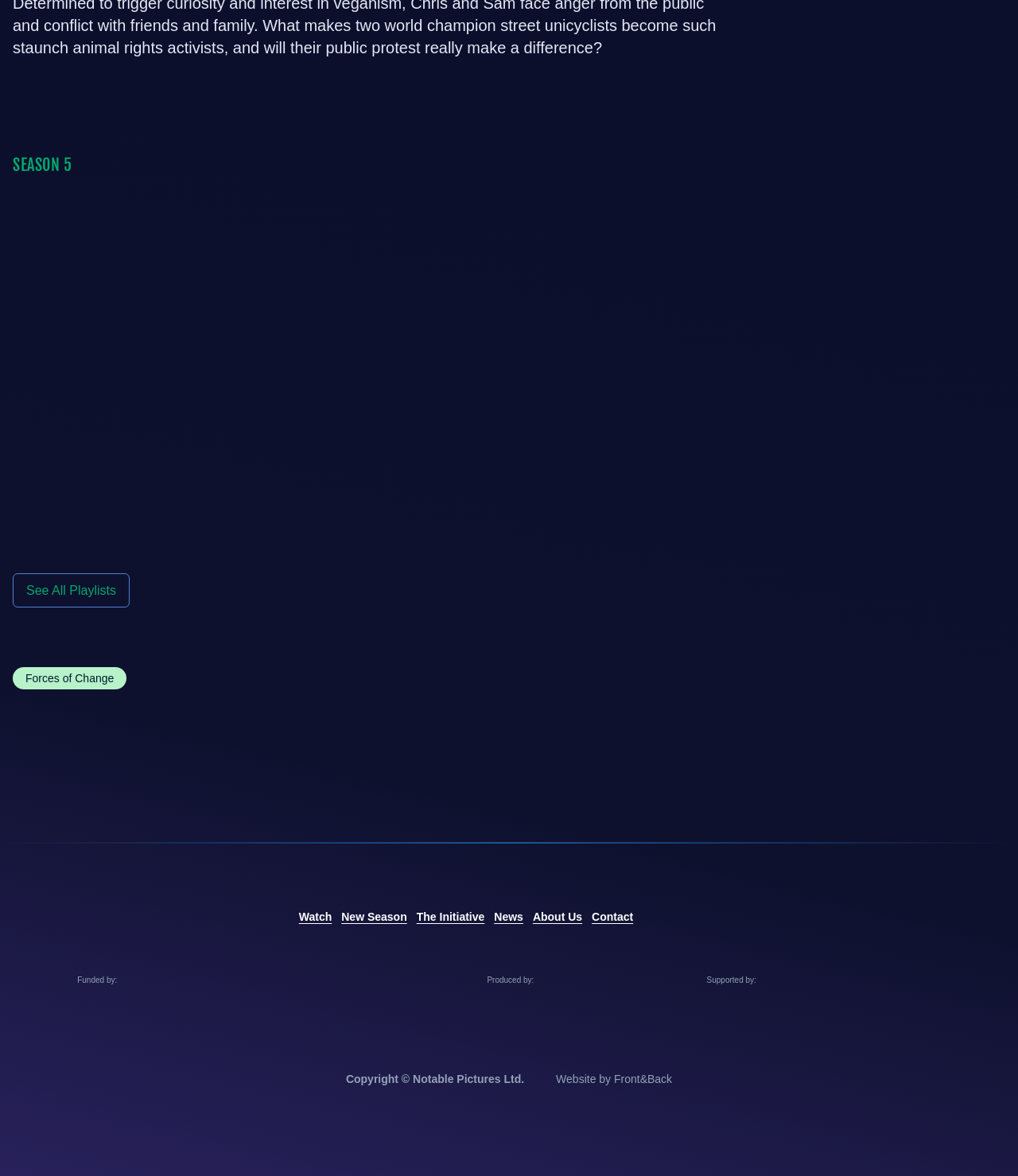Who funded the project?
Based on the image, give a one-word or short phrase answer.

NZOnAir, Te Māngai Pāho, NZ Film